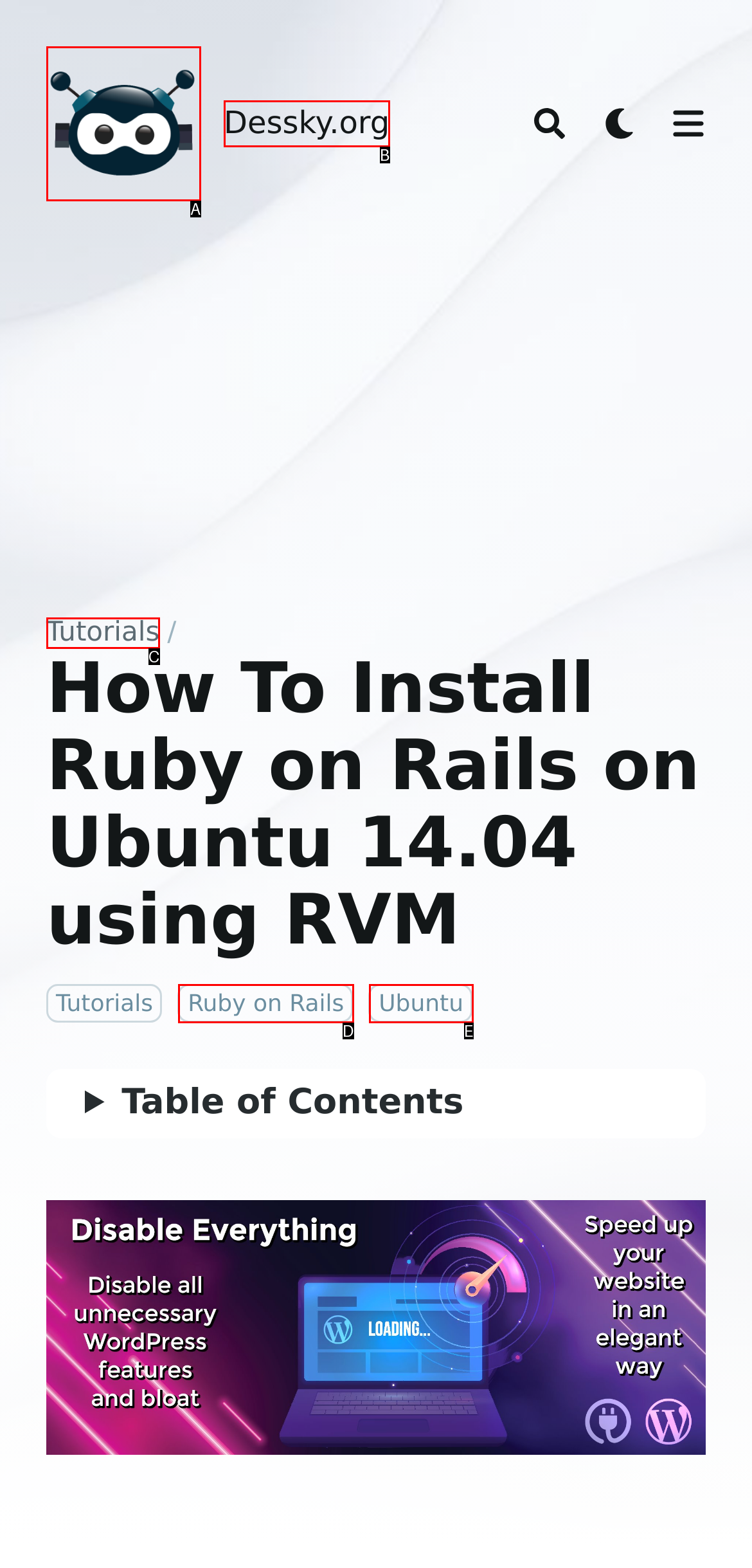Using the given description: Ruby on Rails, identify the HTML element that corresponds best. Answer with the letter of the correct option from the available choices.

D